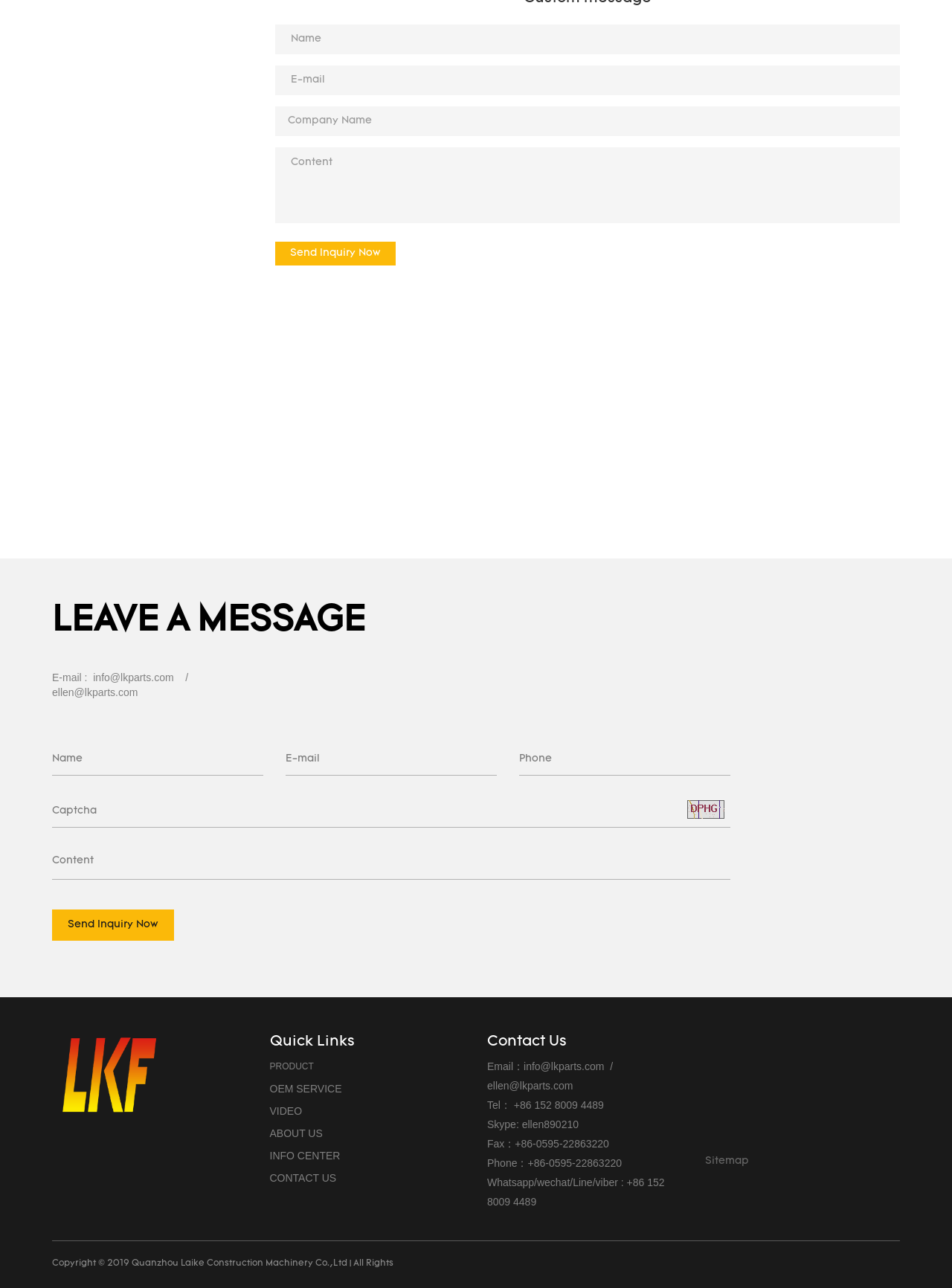Please determine the bounding box of the UI element that matches this description: parent_node: 2024. The coordinates should be given as (top-left x, top-left y, bottom-right x, bottom-right y), with all values between 0 and 1.

None